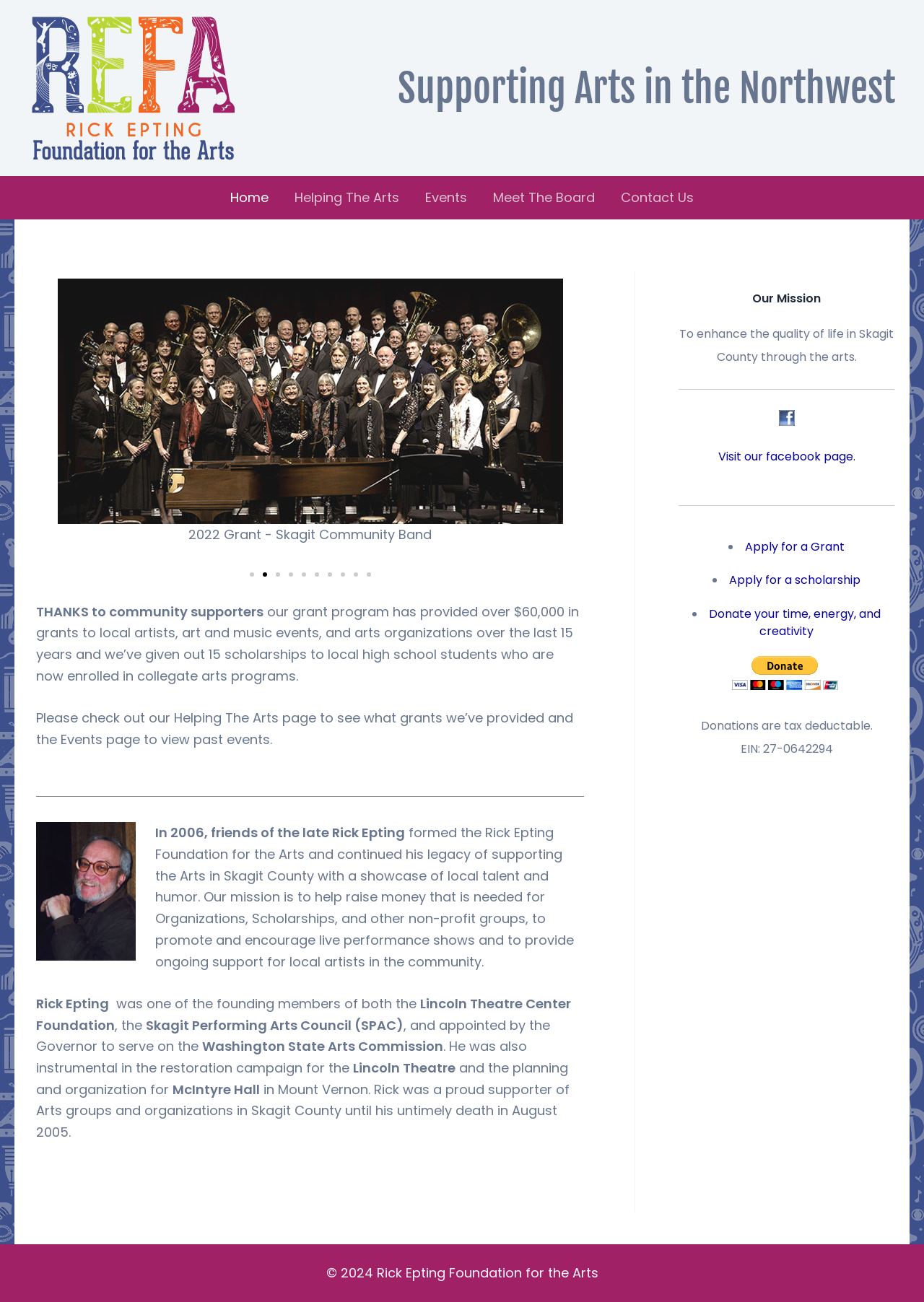Please find the bounding box coordinates of the section that needs to be clicked to achieve this instruction: "Go to the 'Helping The Arts' page".

[0.305, 0.135, 0.446, 0.169]